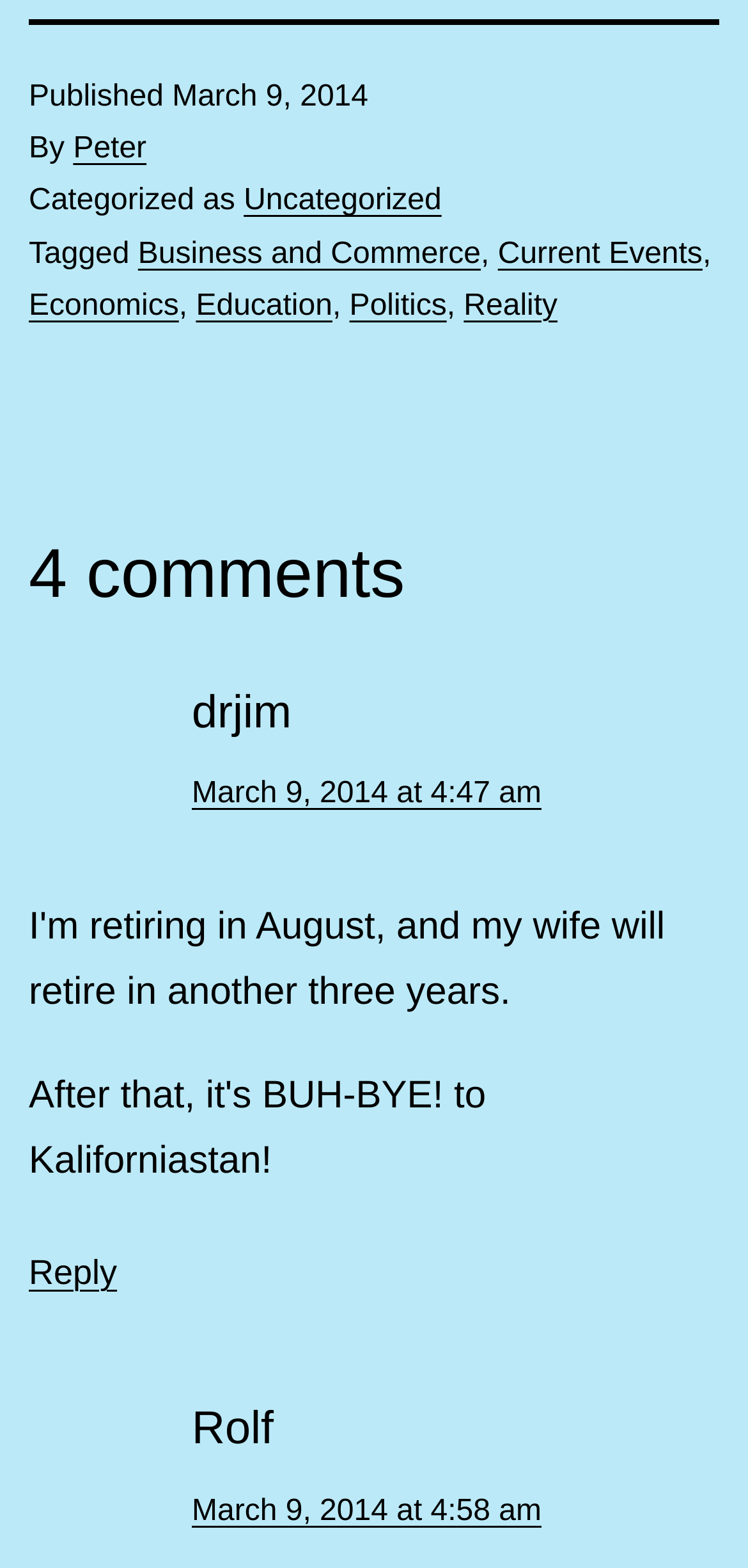What is the category of the article?
Answer the question in as much detail as possible.

I found the category of the article by looking at the link element that says 'Uncategorized' inside the footer element.